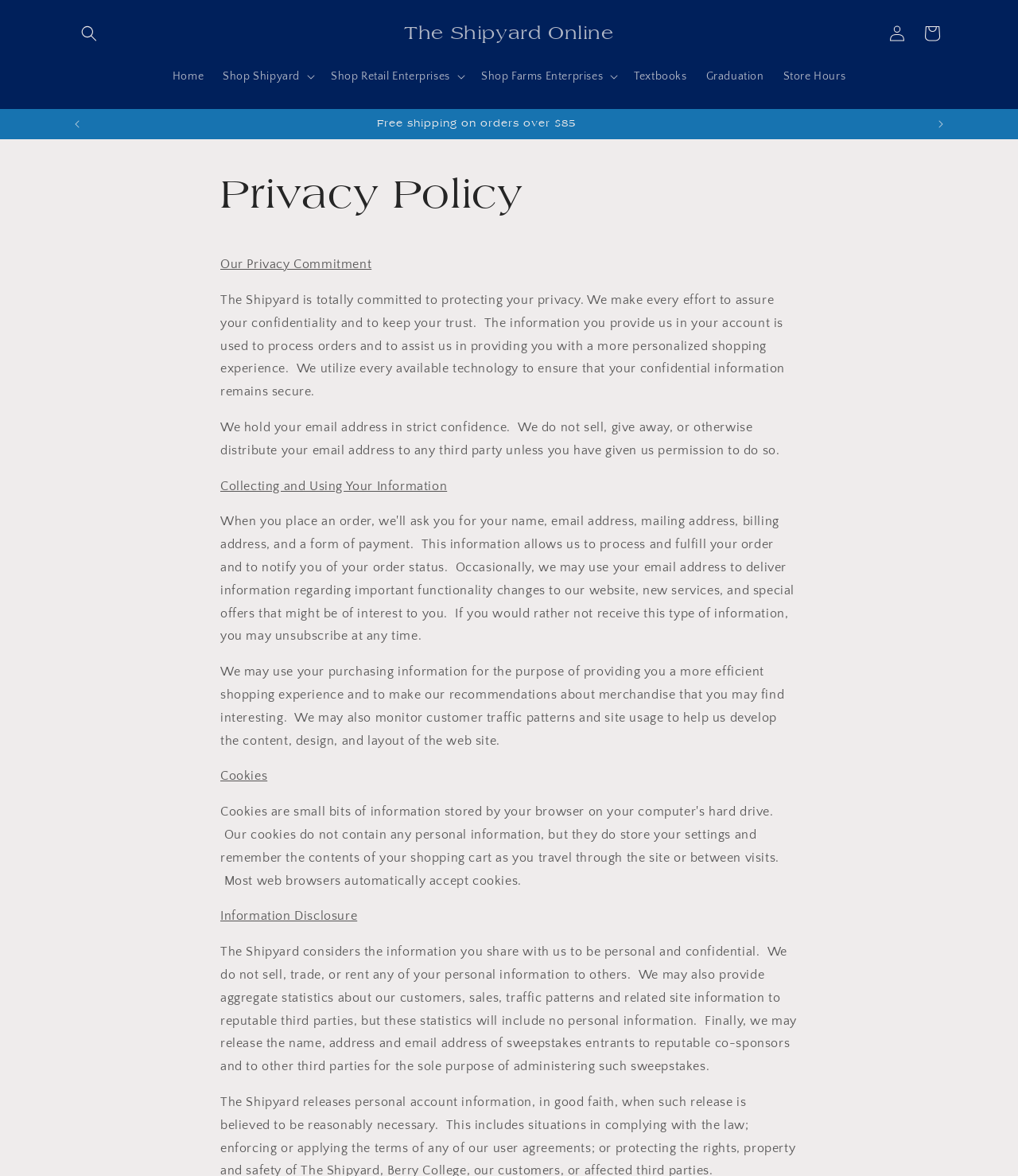Provide an in-depth caption for the elements present on the webpage.

The webpage is about the privacy policy of The Shipyard Online. At the top, there is a search button and a link to the website's homepage. Below that, there are several navigation buttons, including "Shop Shipyard", "Shop Retail Enterprises", and "Shop Farms Enterprises", which are aligned horizontally. To the right of these buttons, there are links to "Textbooks", "Graduation", and "Store Hours". 

On the top right corner, there are links to "Log in" and "Cart". Below the navigation buttons, there is an announcement bar that displays a carousel of announcements. The current announcement is about free shipping on orders over $85. There are buttons to navigate to the previous and next announcements.

The main content of the page is the privacy policy, which is divided into several sections. The first section is titled "Our Privacy Commitment" and describes The Shipyard's commitment to protecting users' privacy. The text explains how the information provided by users is used to process orders and provide a personalized shopping experience. 

Below that, there are sections titled "Collecting and Using Your Information", "Cookies", and "Information Disclosure", which provide more details about how The Shipyard collects and uses user information. The text is organized into paragraphs and is easy to read.